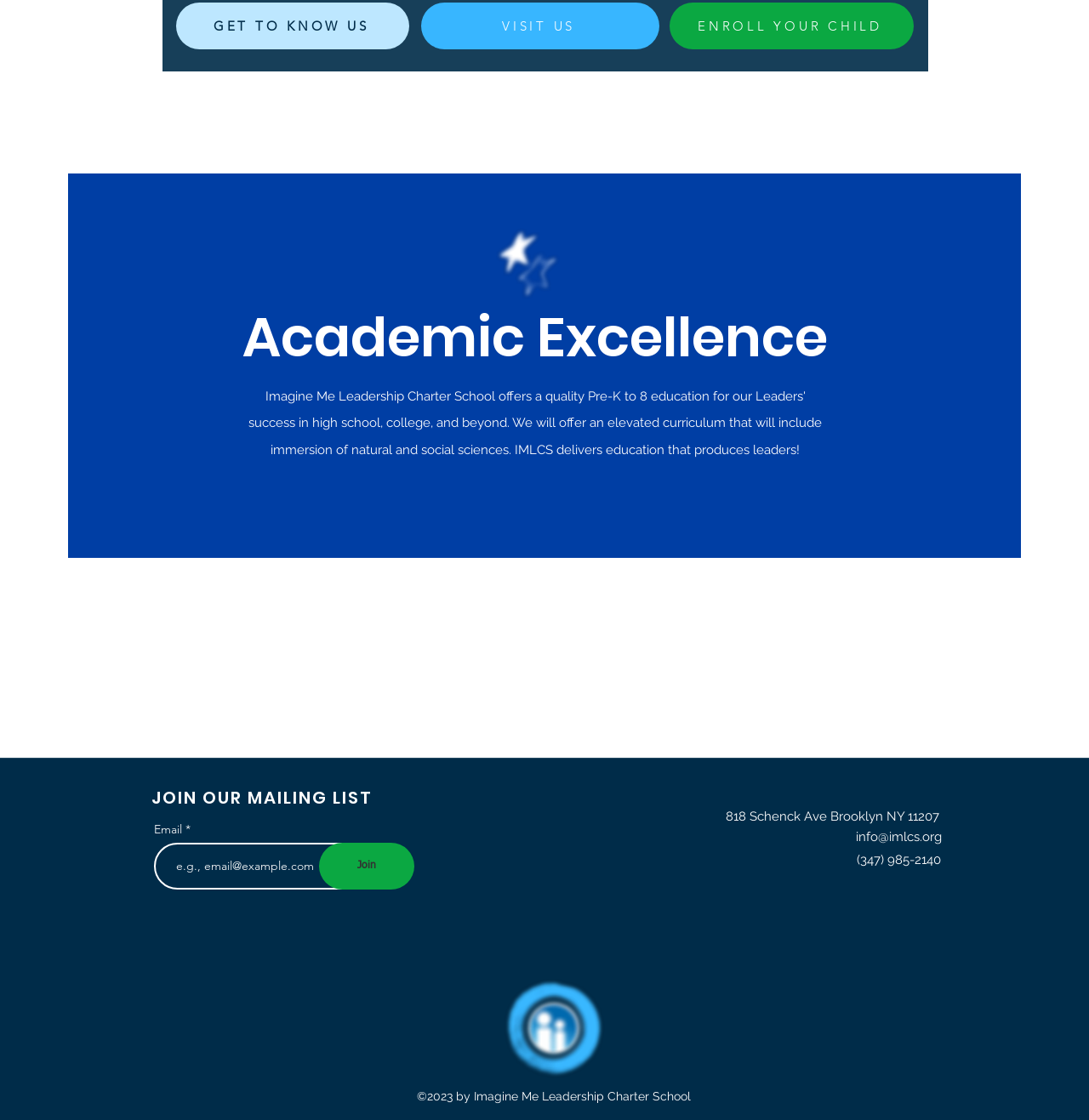Please indicate the bounding box coordinates of the element's region to be clicked to achieve the instruction: "Enroll your child". Provide the coordinates as four float numbers between 0 and 1, i.e., [left, top, right, bottom].

[0.615, 0.002, 0.839, 0.044]